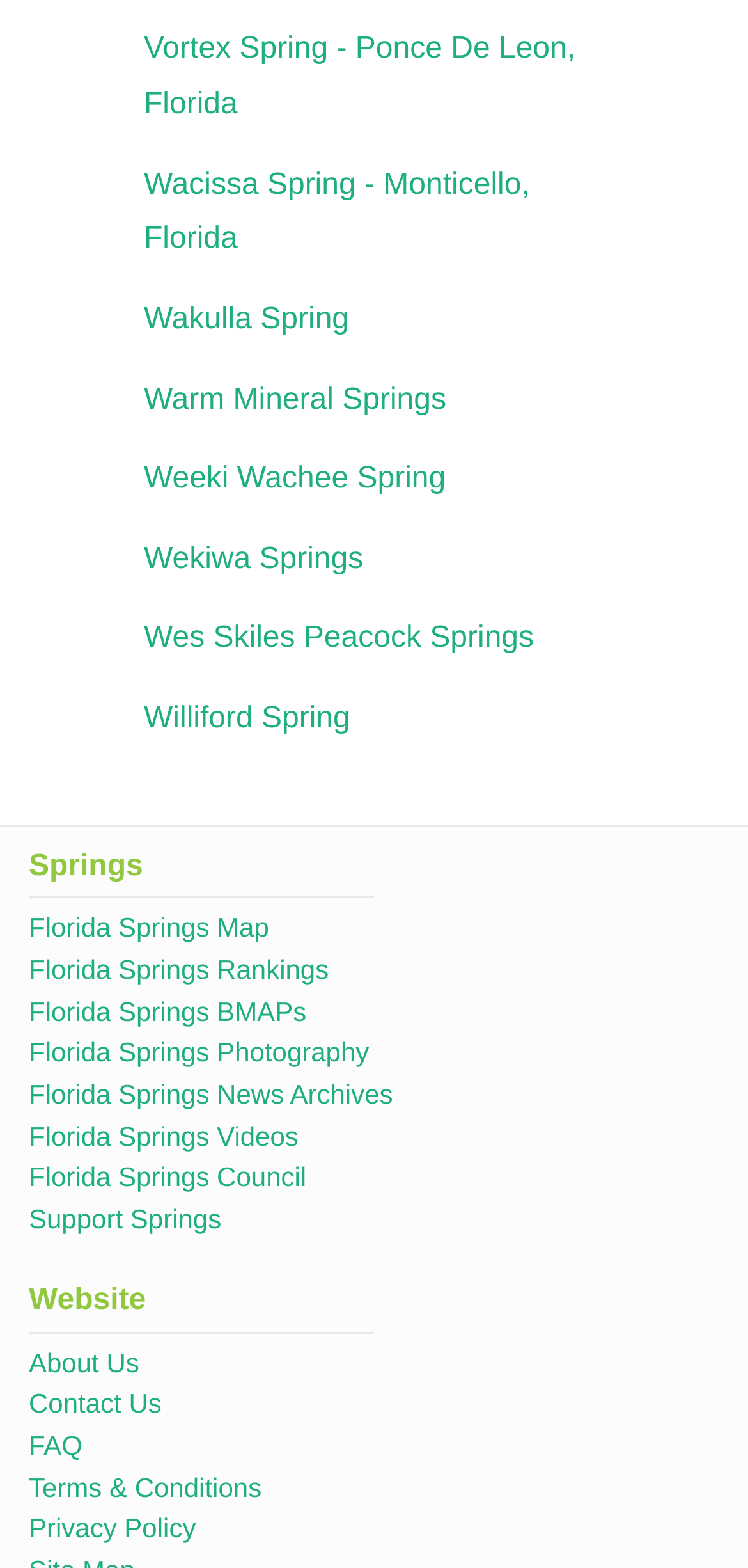Please find the bounding box coordinates (top-left x, top-left y, bottom-right x, bottom-right y) in the screenshot for the UI element described as follows: Wacissa Spring - Monticello, Florida

[0.192, 0.107, 0.708, 0.163]